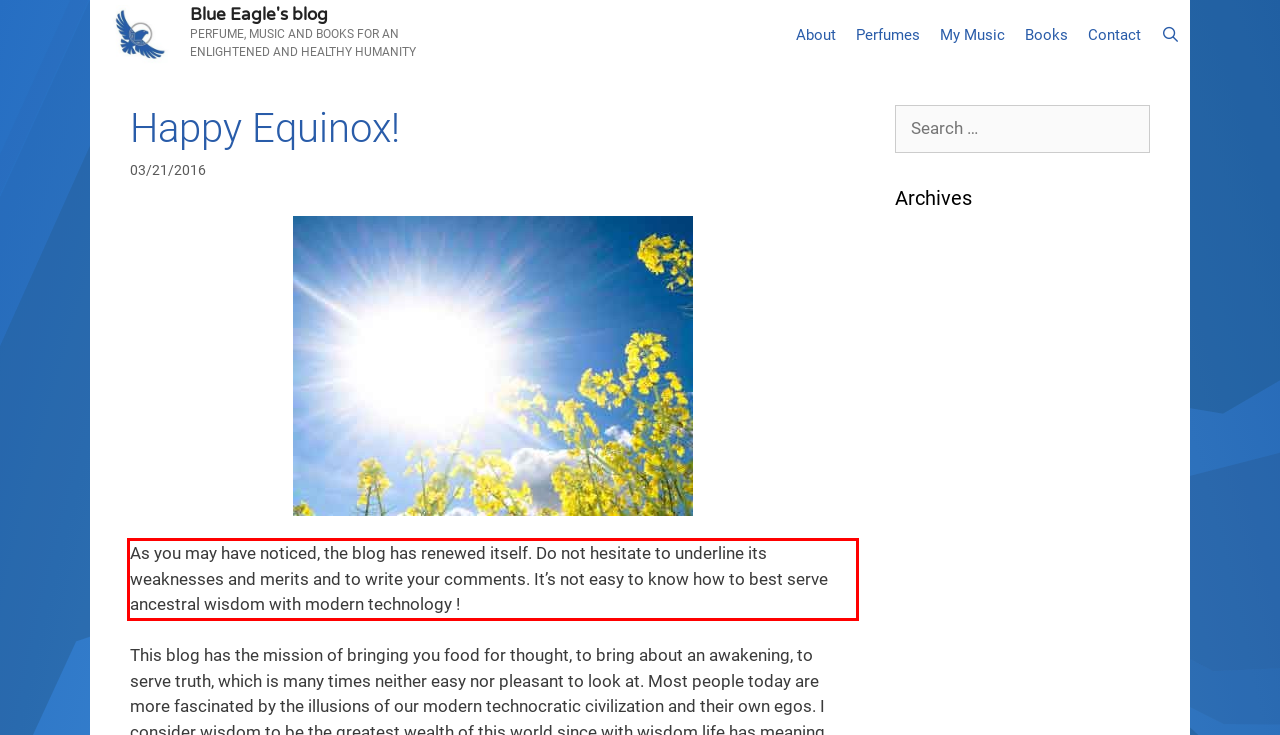Given a webpage screenshot with a red bounding box, perform OCR to read and deliver the text enclosed by the red bounding box.

As you may have noticed, the blog has renewed itself. Do not hesitate to underline its weaknesses and merits and to write your comments. It’s not easy to know how to best serve ancestral wisdom with modern technology !